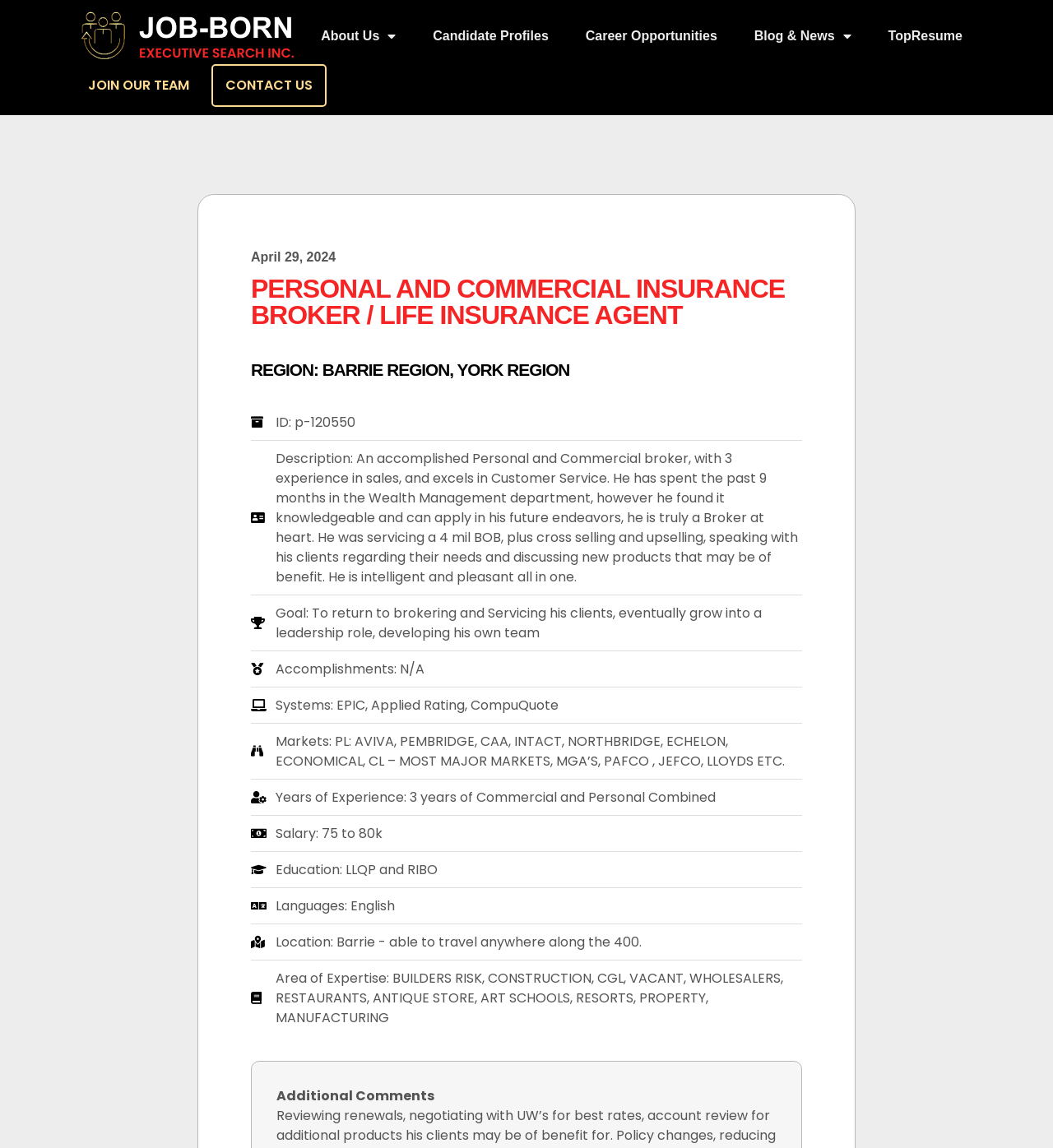Use a single word or phrase to answer the question:
What is the candidate's area of expertise?

BUILDERS RISK, CONSTRUCTION, CGL, VACANT, WHOLESALERS, RESTAURANTS, ANTIQUE STORE, ART SCHOOLS, RESORTS, PROPERTY, MANUFACTURING